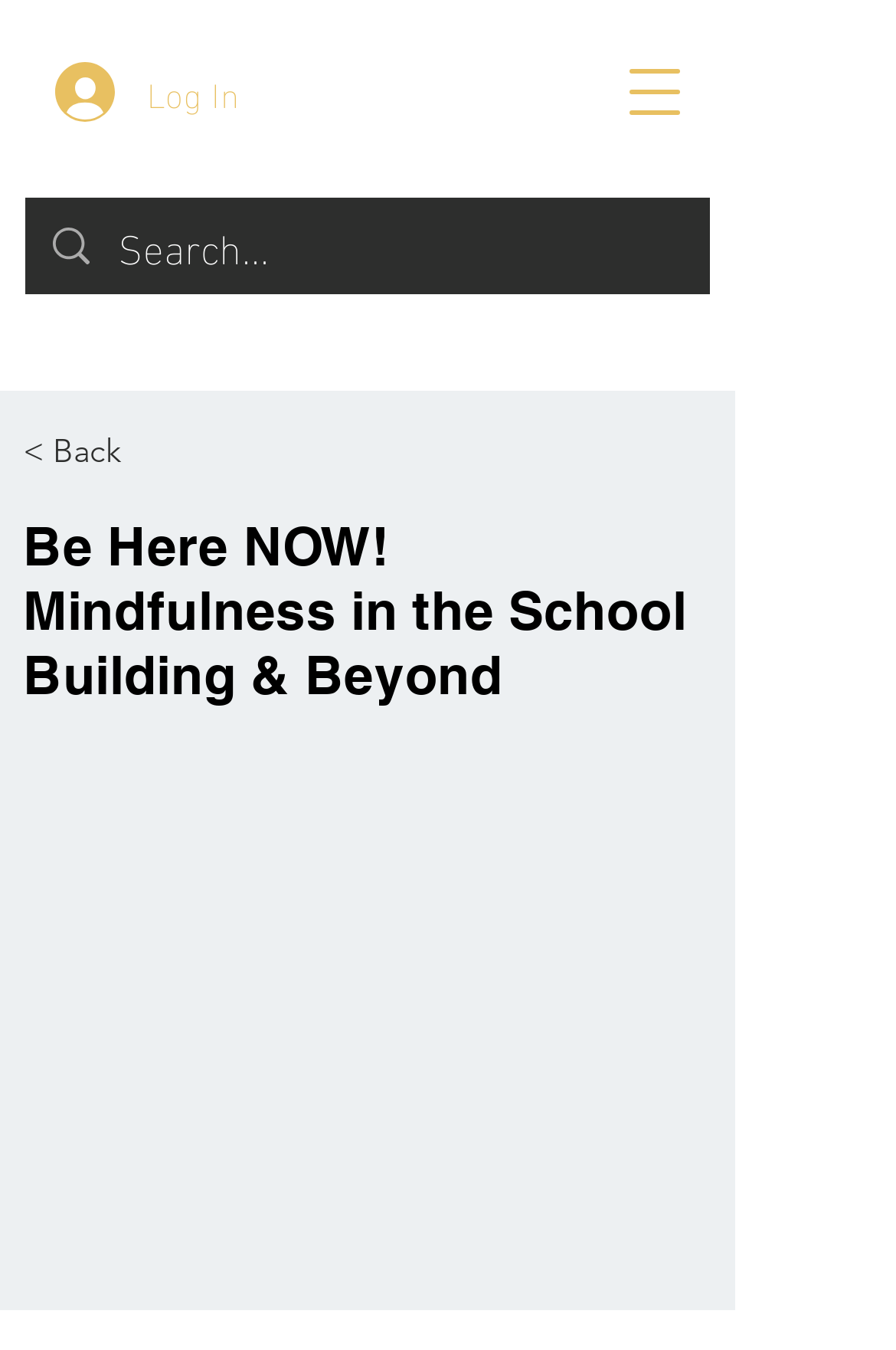What is the purpose of the button at the top right corner?
Give a one-word or short-phrase answer derived from the screenshot.

Open navigation menu